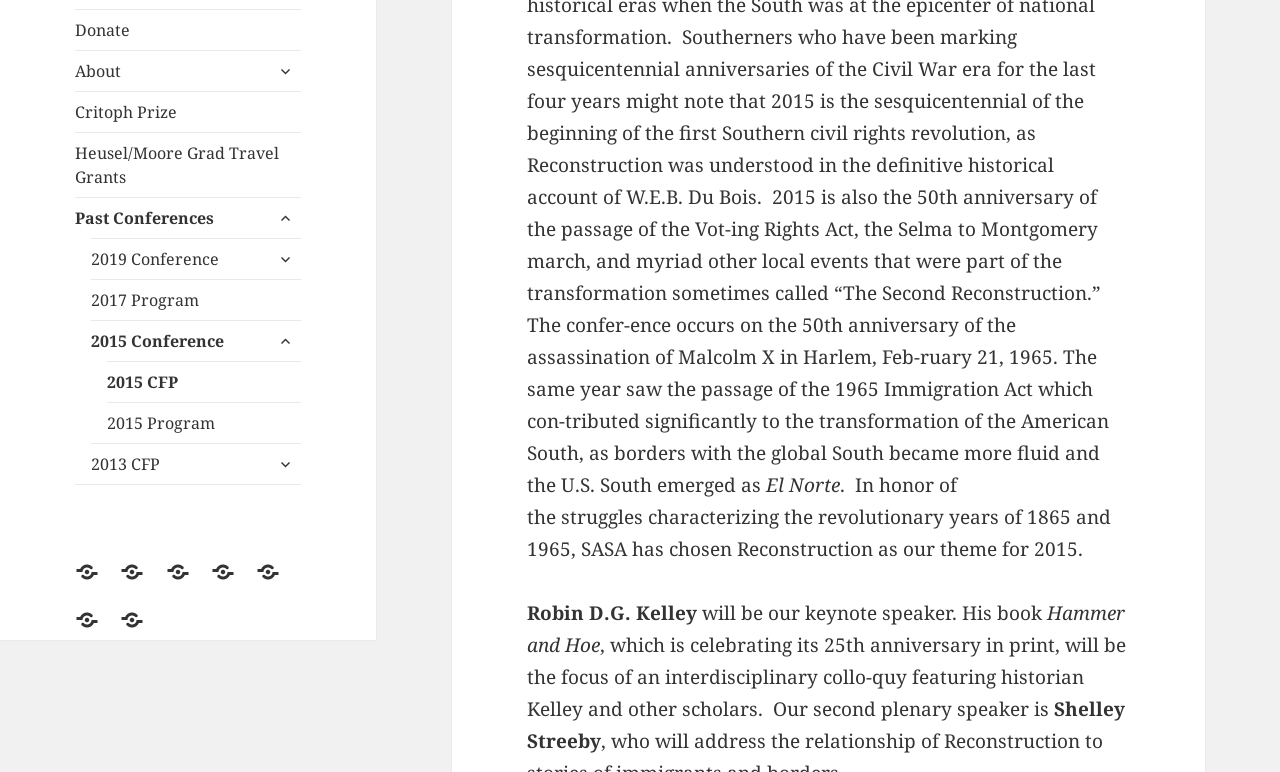Determine the bounding box for the UI element described here: "Donate".

[0.129, 0.725, 0.167, 0.787]